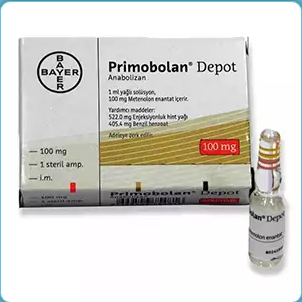Provide a comprehensive description of the image.

The image showcases a product known as "Primobolan Depot," produced by Bayer. It features a transparent ampoule containing 1 ml of the injectable solution, labeled at a concentration of 100 mg of Methenolone Enanthate. The box displays essential information, including the dosage of 100 mg per ampoule and mentions that it is a steroid intended for anabolic purposes. The ampoule is prominently placed next to the packaging, highlighting the serum's clear composition and the sleek design indicative of pharmaceutical products. This anabolic steroid is often associated with muscle growth and fat loss, commonly used in bodybuilding and therapeutic settings.